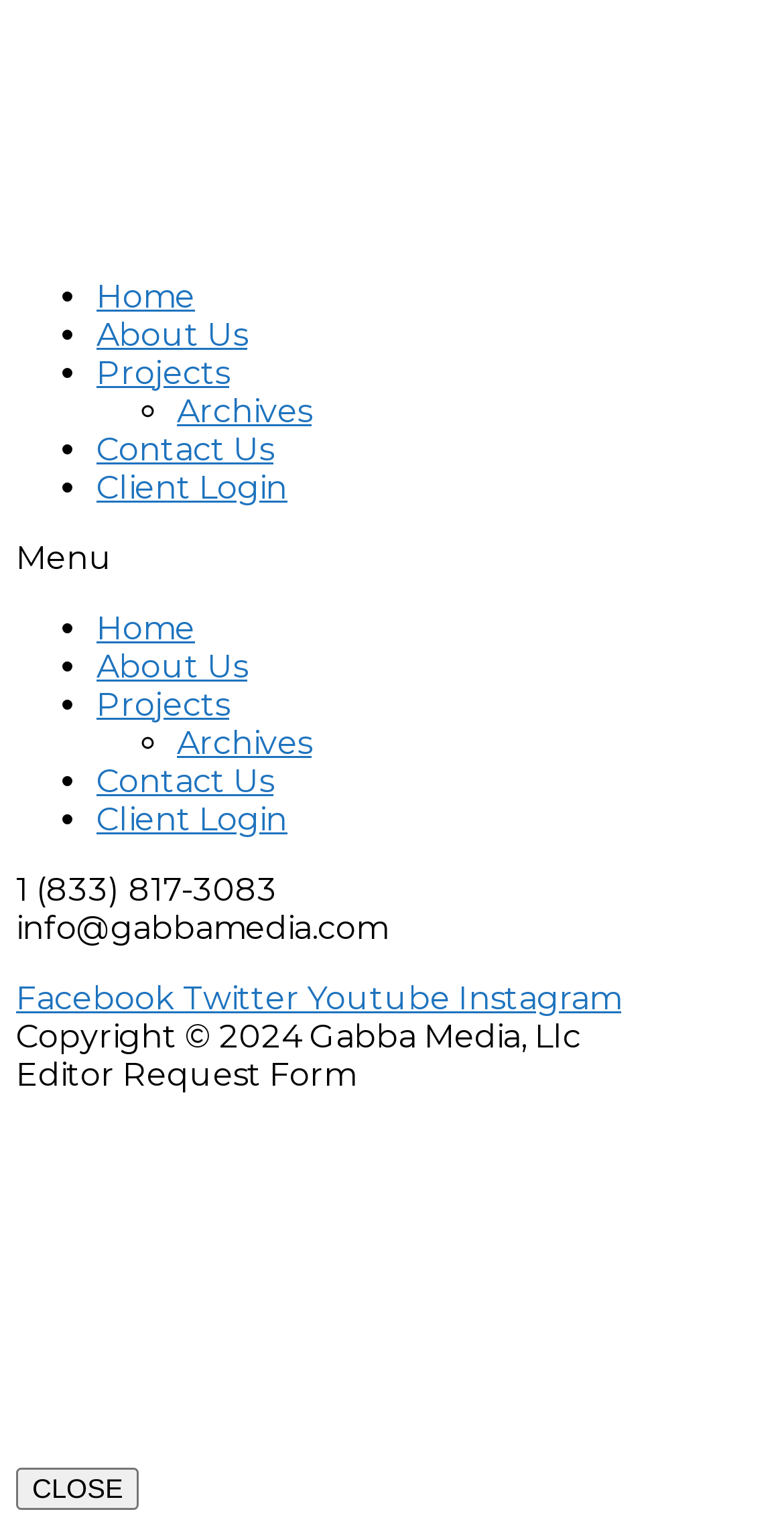Please identify the bounding box coordinates of the clickable area that will fulfill the following instruction: "Contact Us through the link". The coordinates should be in the format of four float numbers between 0 and 1, i.e., [left, top, right, bottom].

[0.123, 0.281, 0.349, 0.306]